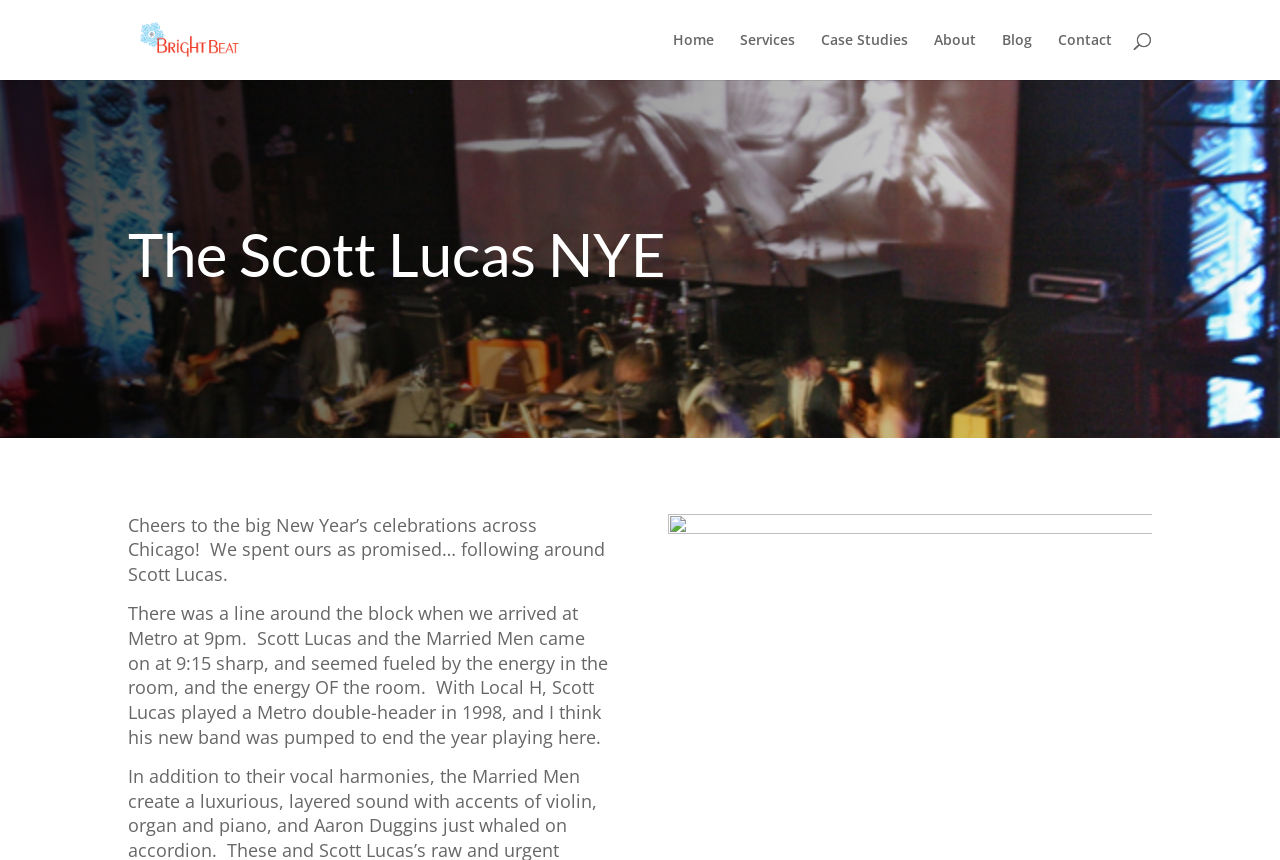Give a concise answer of one word or phrase to the question: 
What is the name of the blogger?

Not mentioned